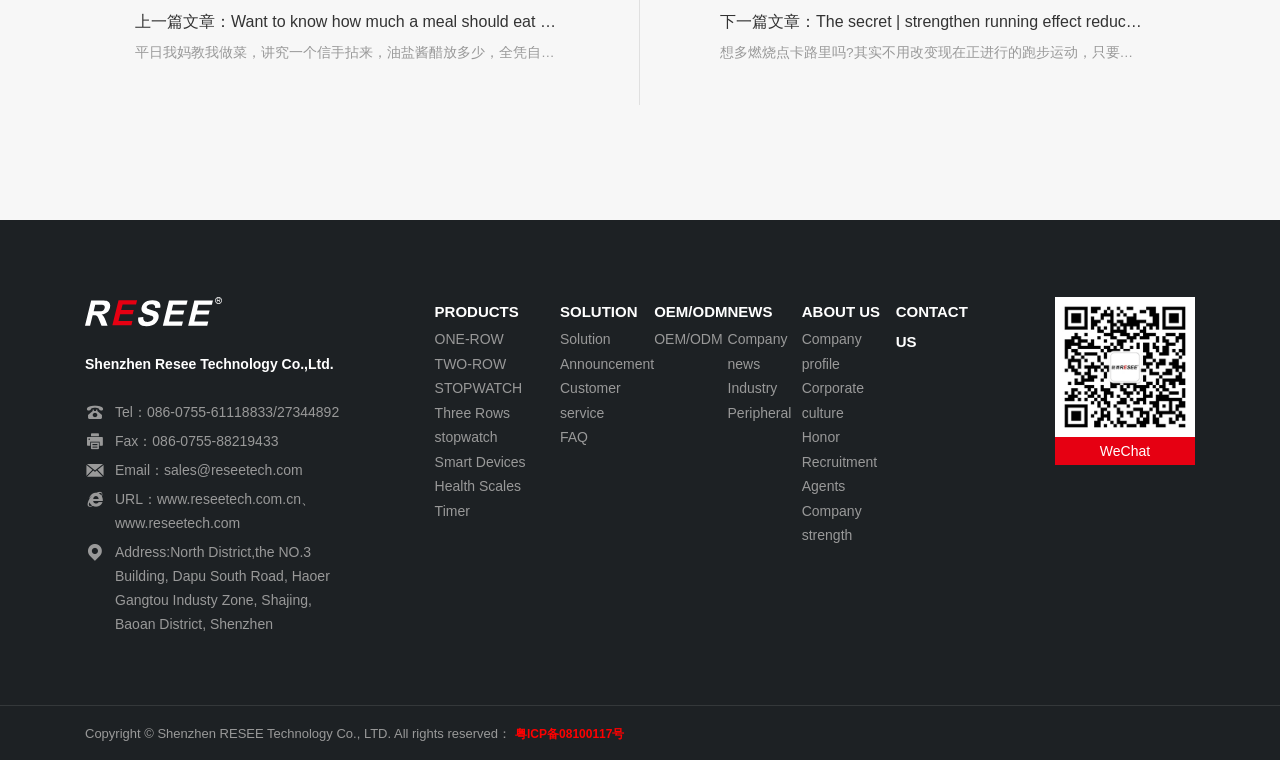Predict the bounding box of the UI element that fits this description: "Three Rows stopwatch".

[0.34, 0.527, 0.437, 0.591]